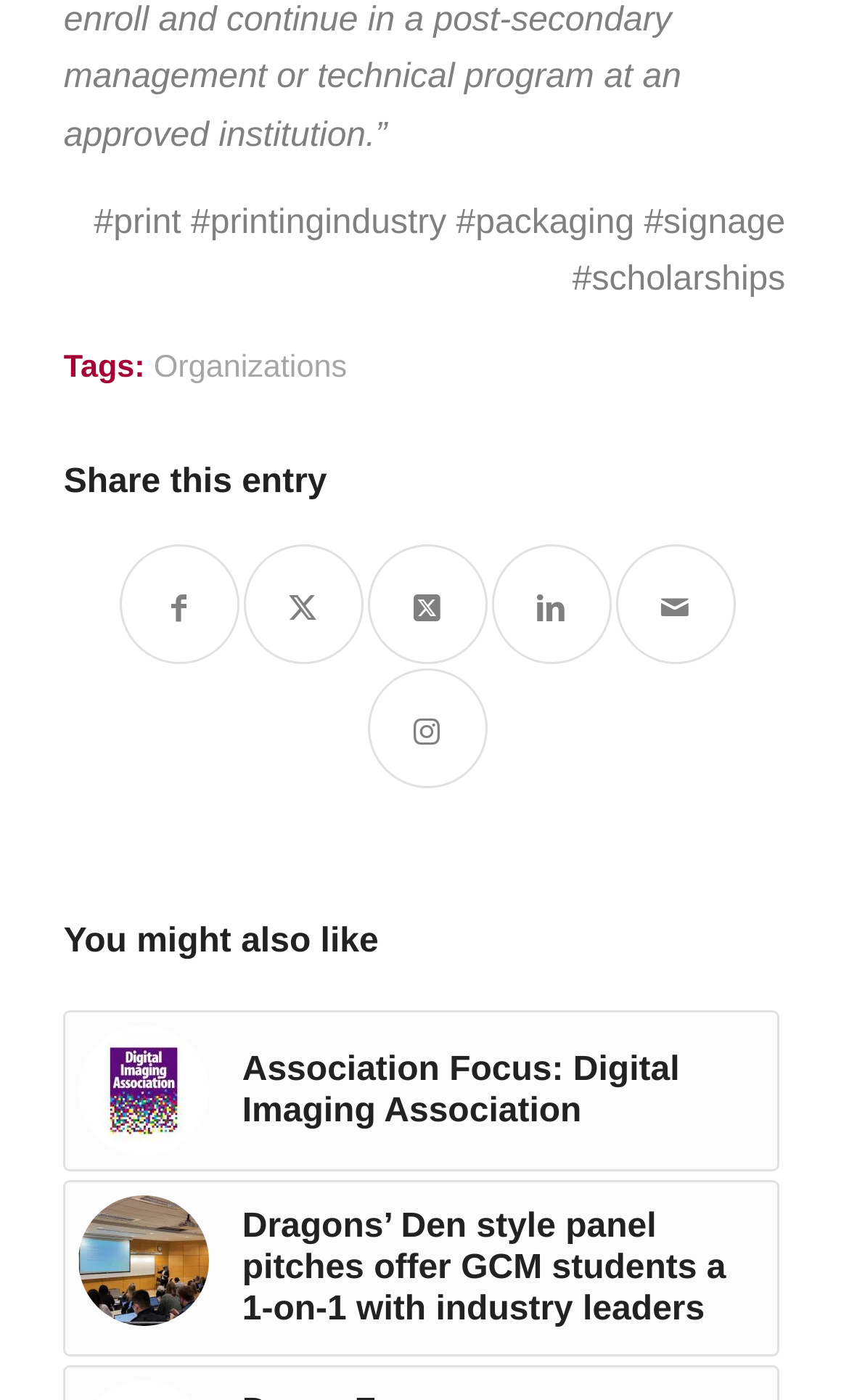Please provide a comprehensive answer to the question based on the screenshot: What is the purpose of the 'Tags:' label?

I inferred that the 'Tags:' label is used to display tags or keywords related to the content of the webpage, although no specific tags are shown in this case.